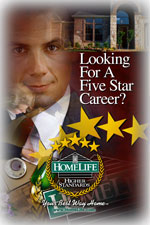Craft a detailed explanation of the image.

The image features a professional-looking man with a slight smile, situated in a sophisticated environment suggesting an office or a more elegant setting. Surrounding him are five prominent golden stars, emphasizing the "Five Star Career" message. The text at the top reads, "Looking For A Five Star Career?" in an engaging font designed to capture attention. At the bottom, the logo for "HOME LIFE Higher Standards™" establishes the brand identity, accompanied by the phrase "Your Best Move Home..." which hints at a focus on real estate or personal development in a high-standard career. This visual effectively conveys a call to action for individuals interested in pursuing a successful and reputable career path.